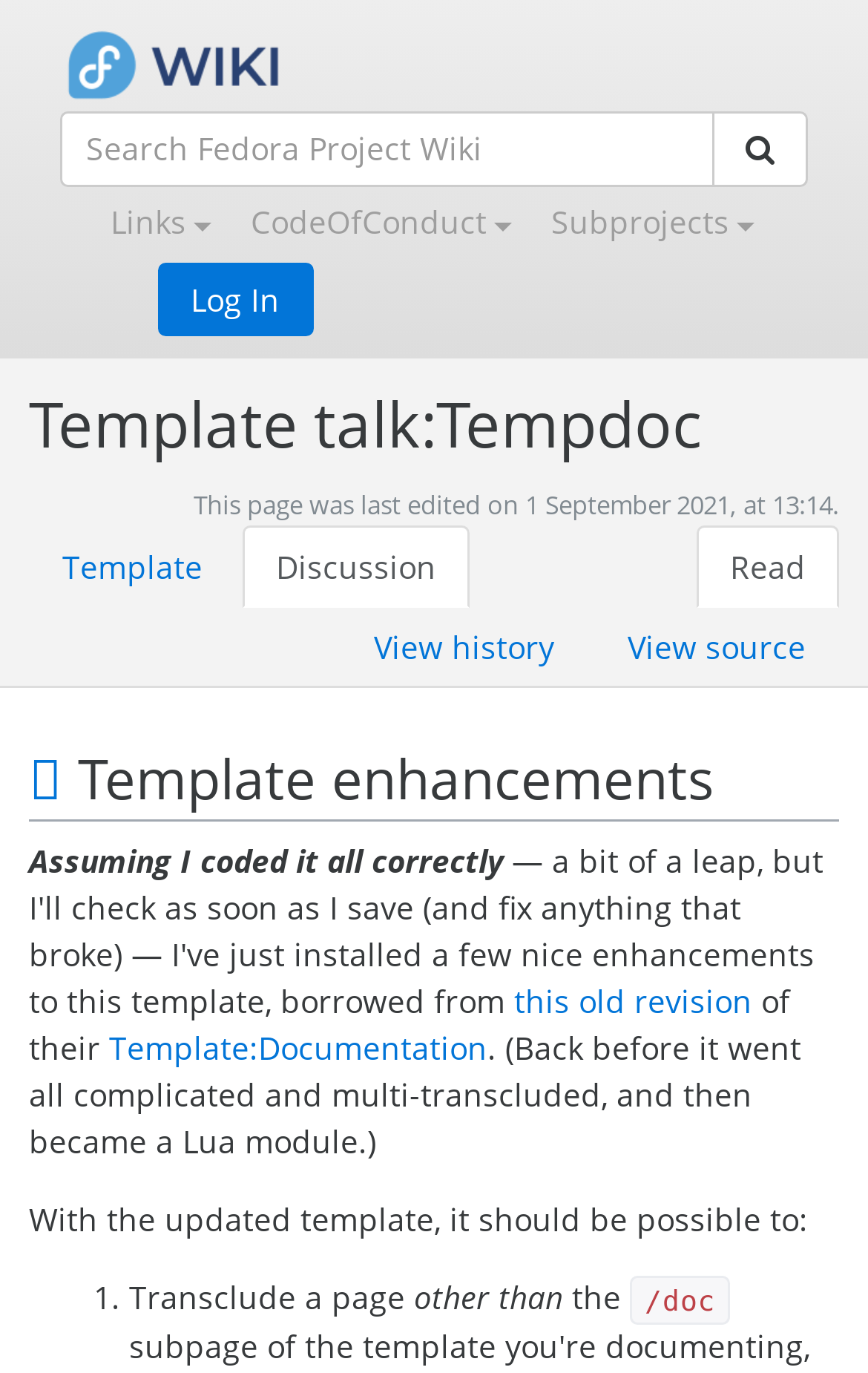Based on the description "View source", find the bounding box of the specified UI element.

[0.684, 0.44, 0.966, 0.5]